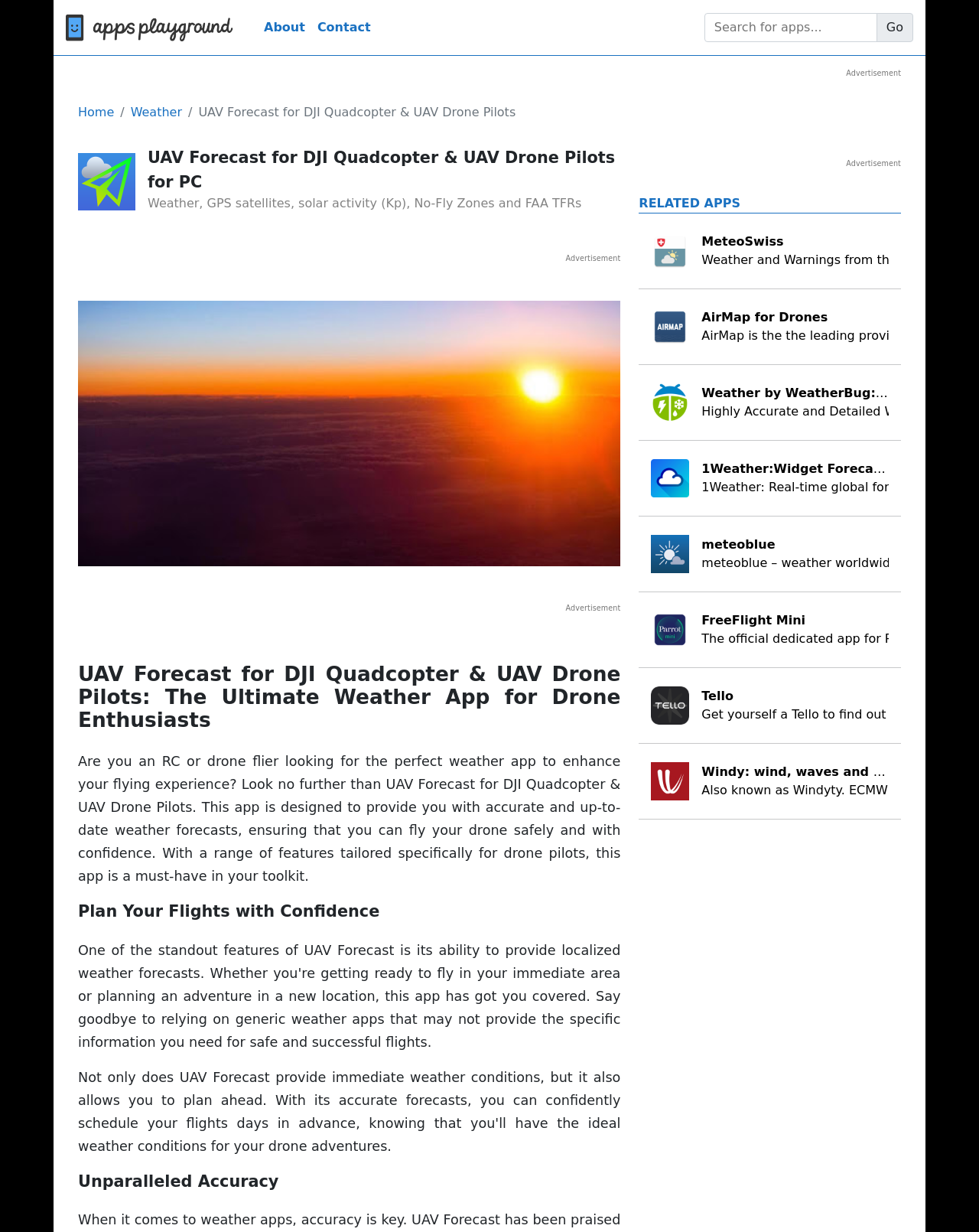Please provide a one-word or short phrase answer to the question:
What is the benefit of using the UAV Forecast app?

To fly drones safely and with confidence